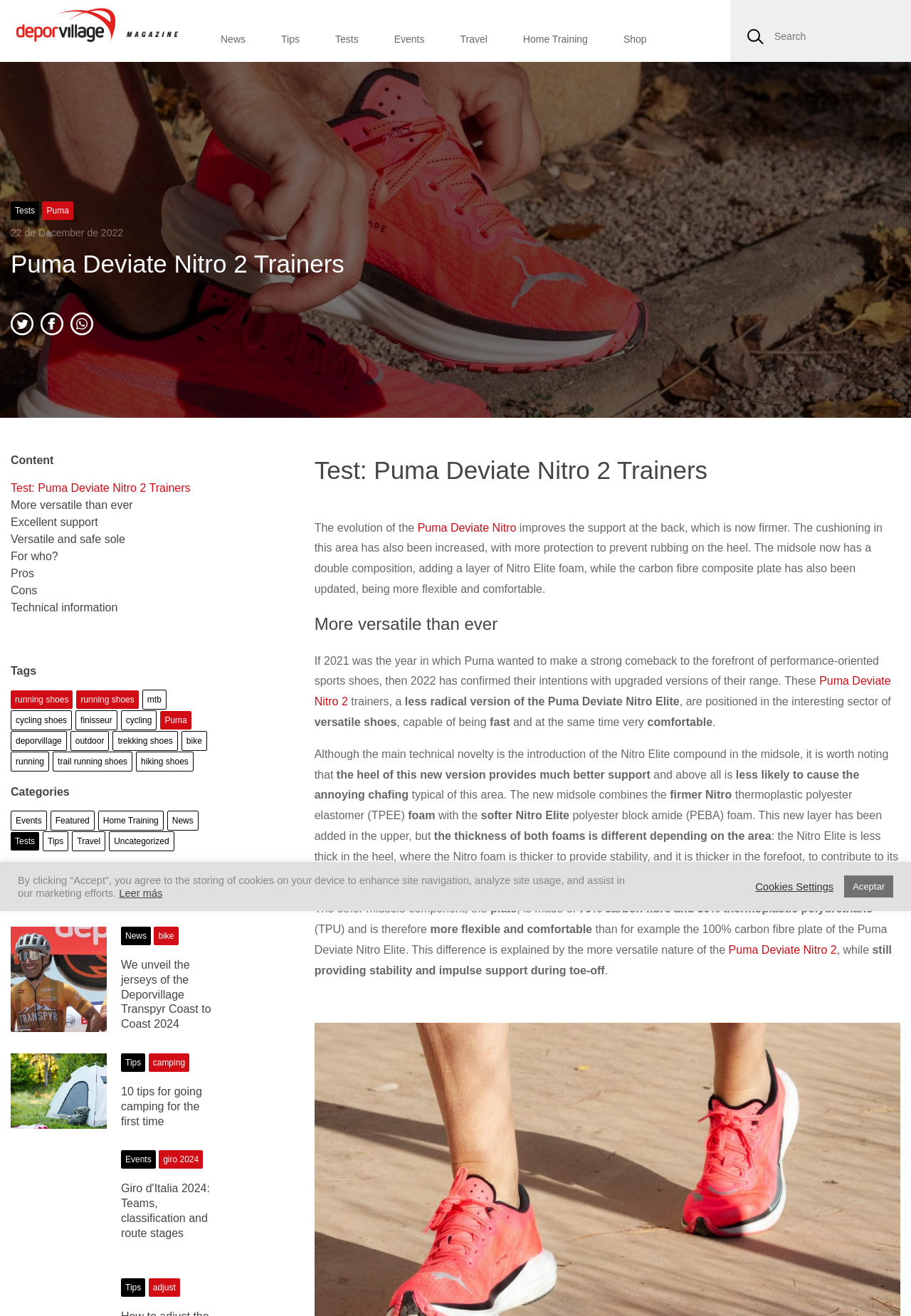What type of shoes is the Puma Deviate Nitro 2 suitable for?
Based on the image content, provide your answer in one word or a short phrase.

Running shoes